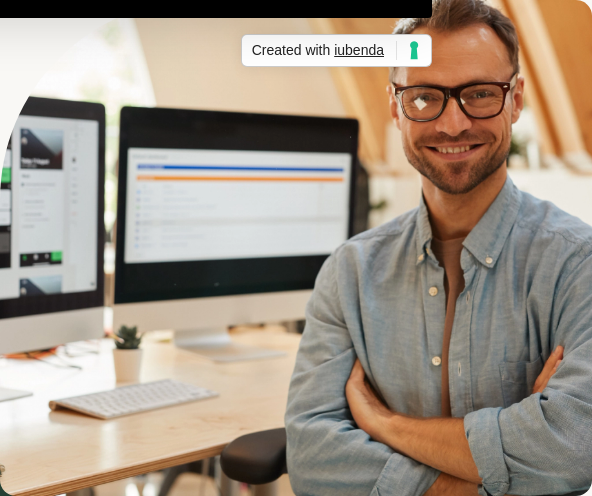Explain in detail what you see in the image.

The image features a smiling man with glasses, sitting in a modern office environment that is equipped with two large desktop monitors. The monitor in the foreground displays a user interface, possibly indicating software or web applications in use, suggesting a focus on technology and development. The man, dressed casually in a light blue shirt, exudes a sense of friendliness and approachability, making him seem like a knowledgeable professional in the tech field. The workspace is bright and airy, featuring a wooden desk and a small plant, adding a touch of nature to the modern setting. A small label at the top right corner indicates that the image was created with iubenda, hinting at a tech-savvy or privacy-oriented context.